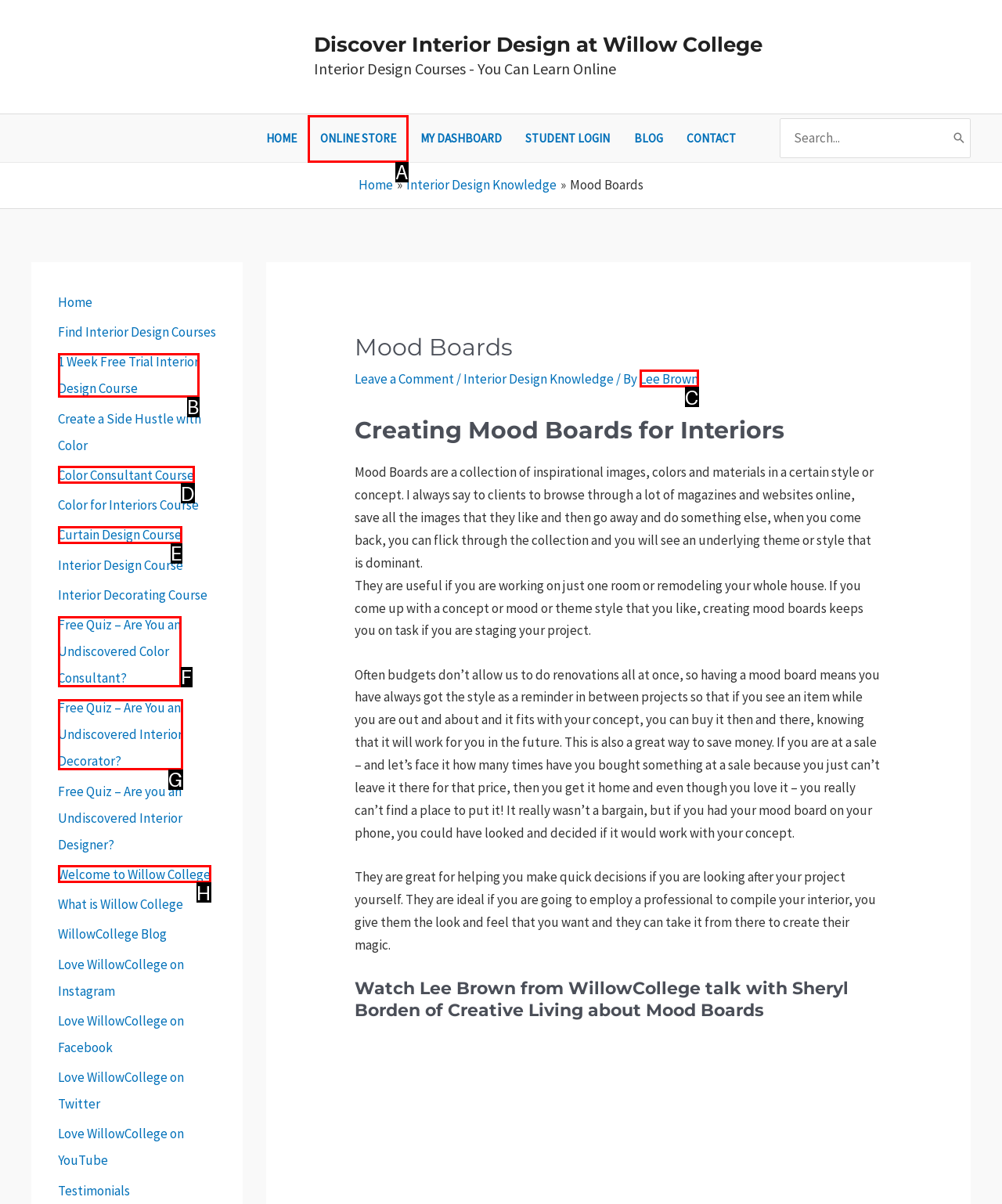Given the description: Breach Recovery, select the HTML element that matches it best. Reply with the letter of the chosen option directly.

None